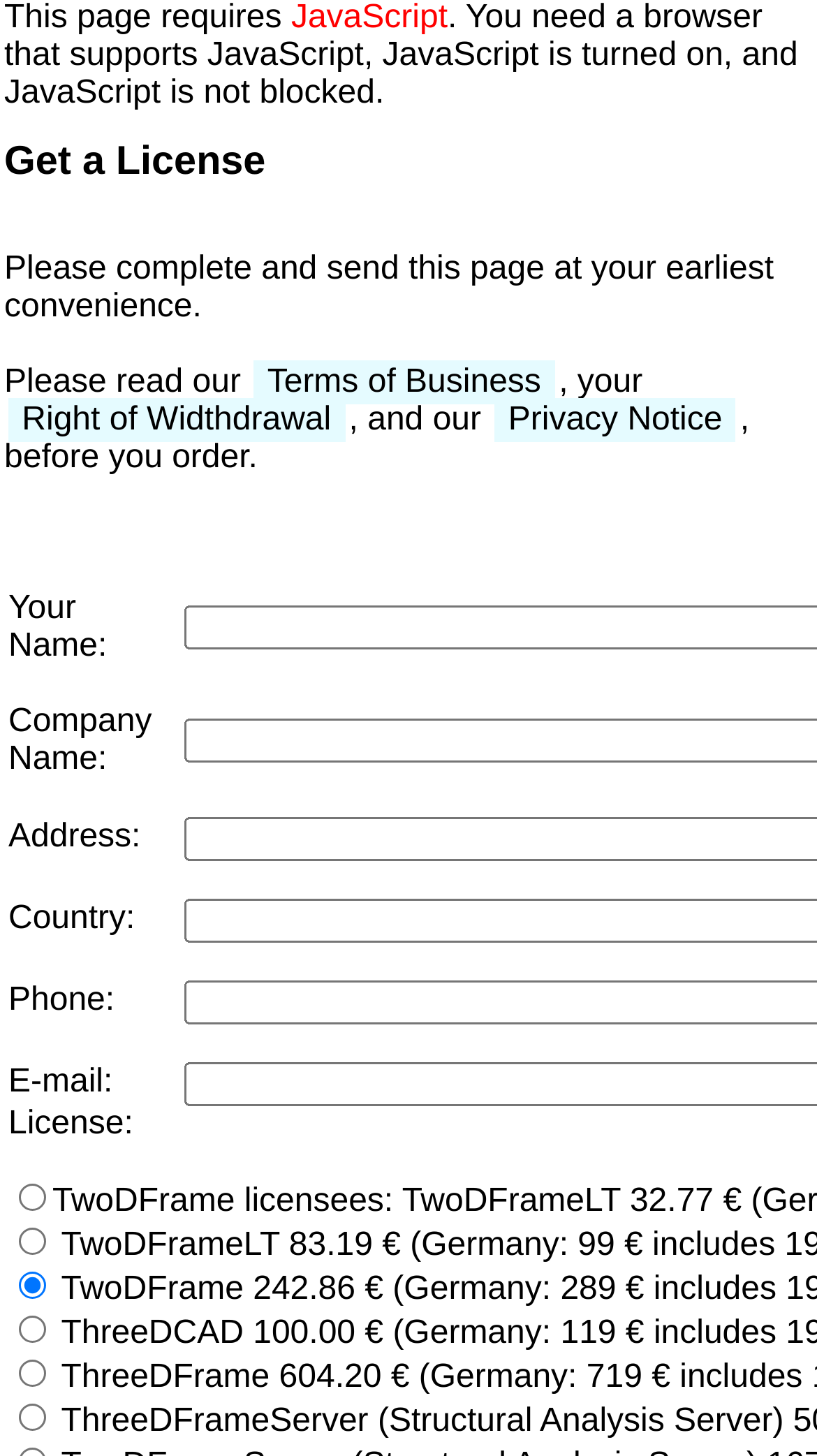Please answer the following question using a single word or phrase: 
What should I do with this page?

Complete and send